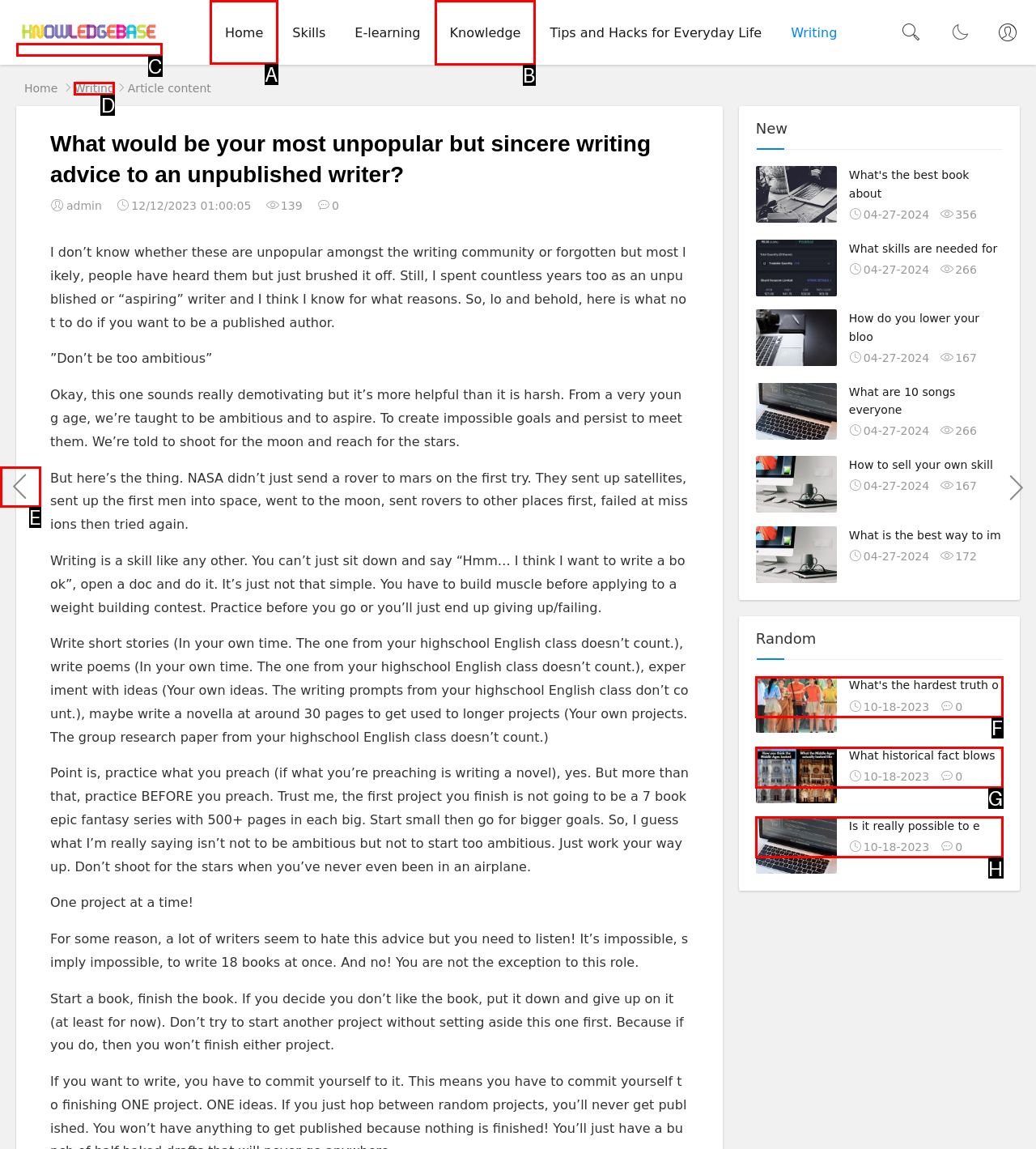To complete the instruction: Click on the 'Home' link, which HTML element should be clicked?
Respond with the option's letter from the provided choices.

A